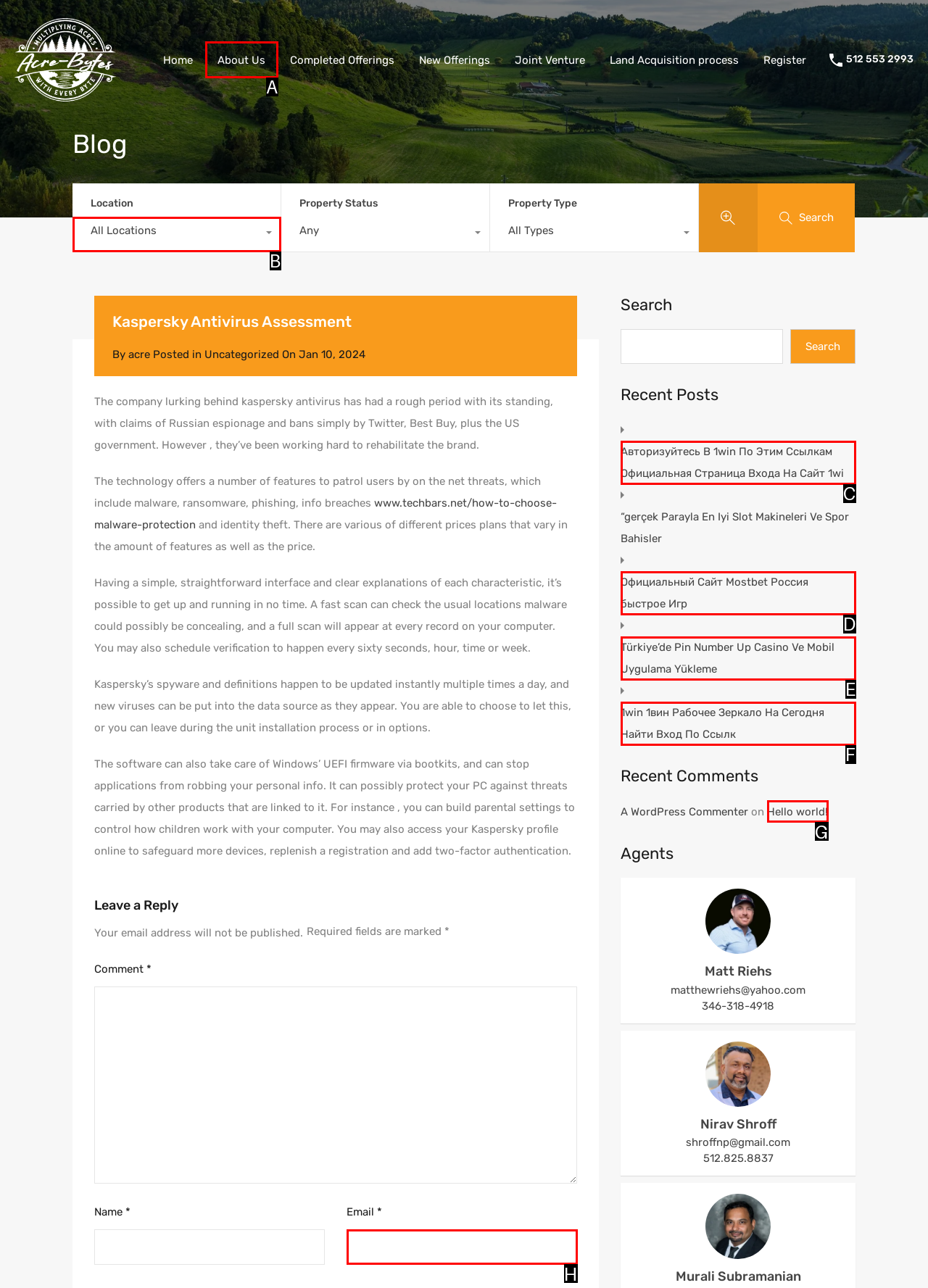Point out the option that best suits the description: About Us
Indicate your answer with the letter of the selected choice.

A